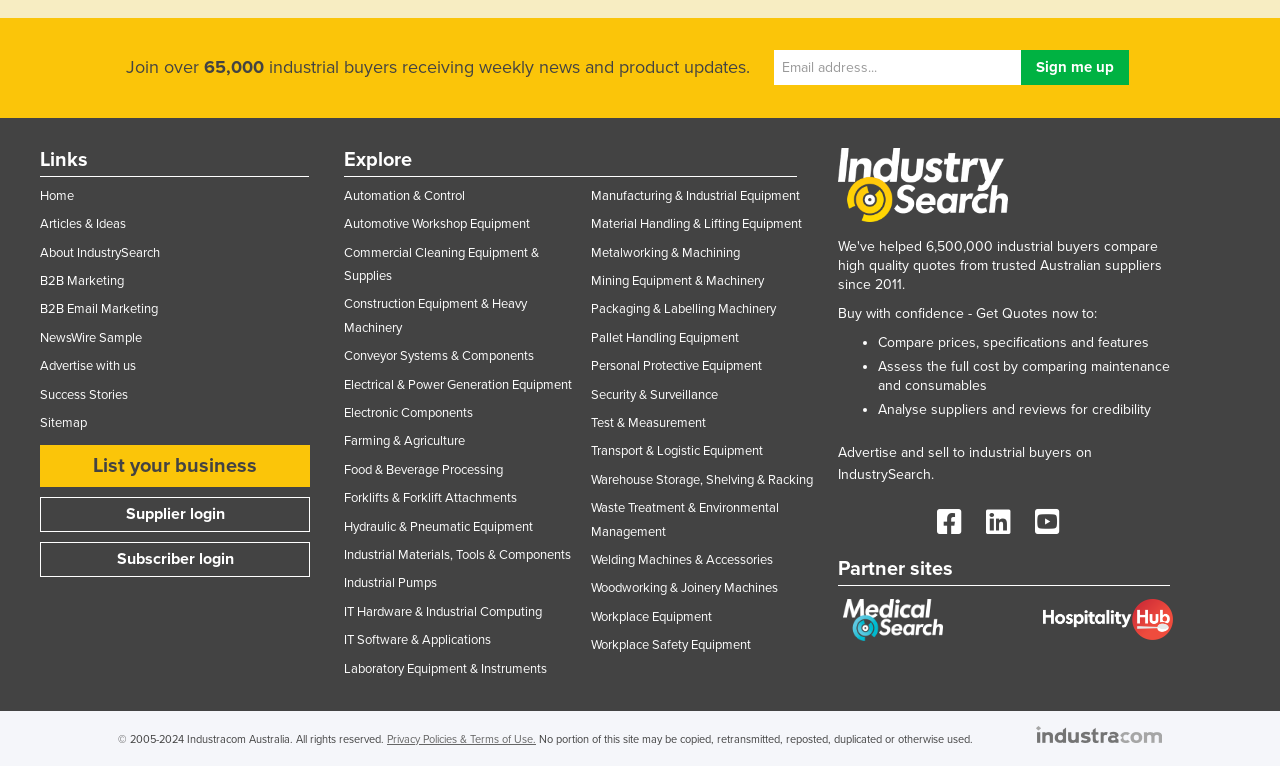What is the benefit of comparing prices on this website?
Answer with a single word or phrase by referring to the visual content.

To assess the full cost